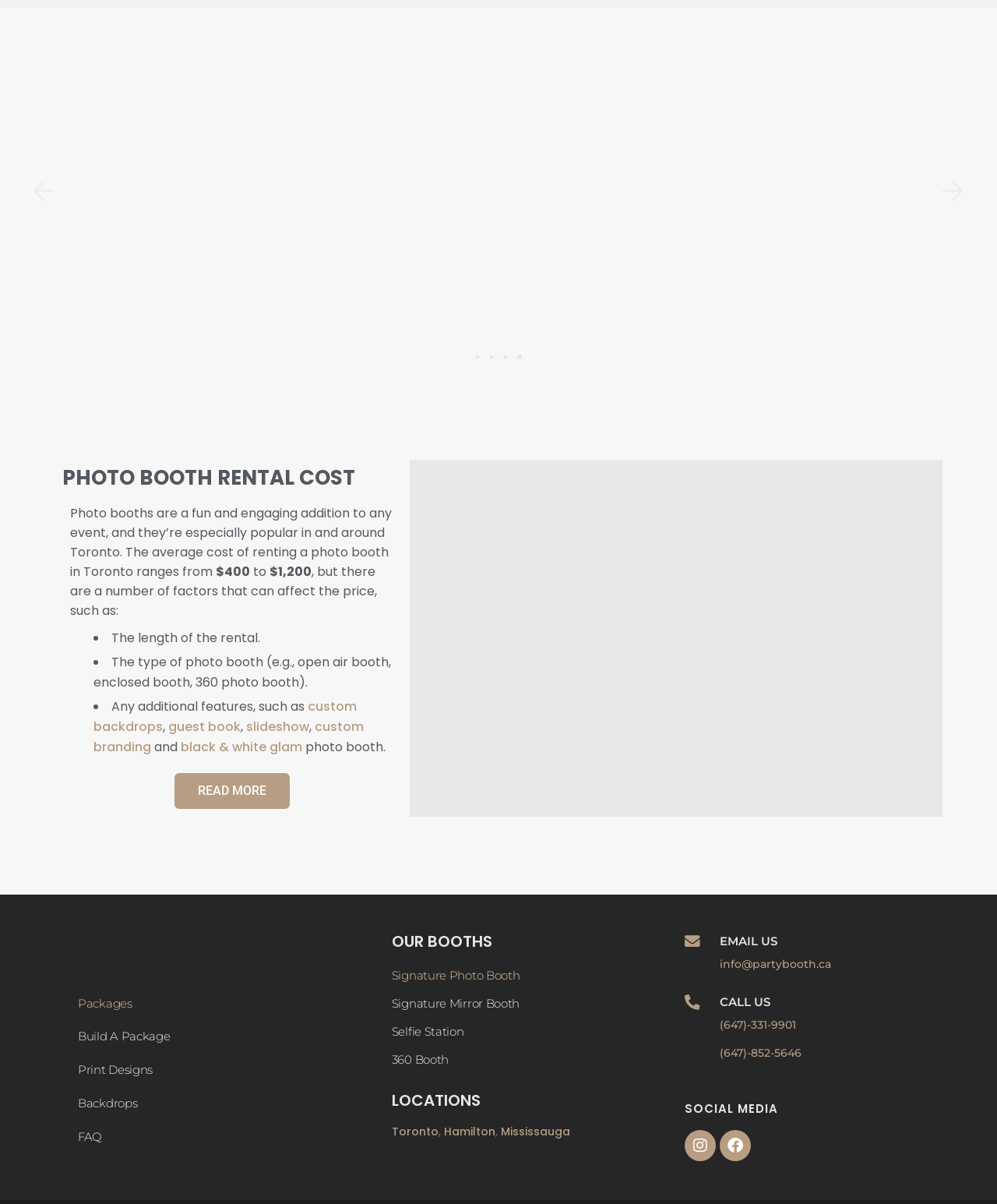Identify the bounding box coordinates of the region I need to click to complete this instruction: "Email us".

[0.722, 0.795, 0.834, 0.806]